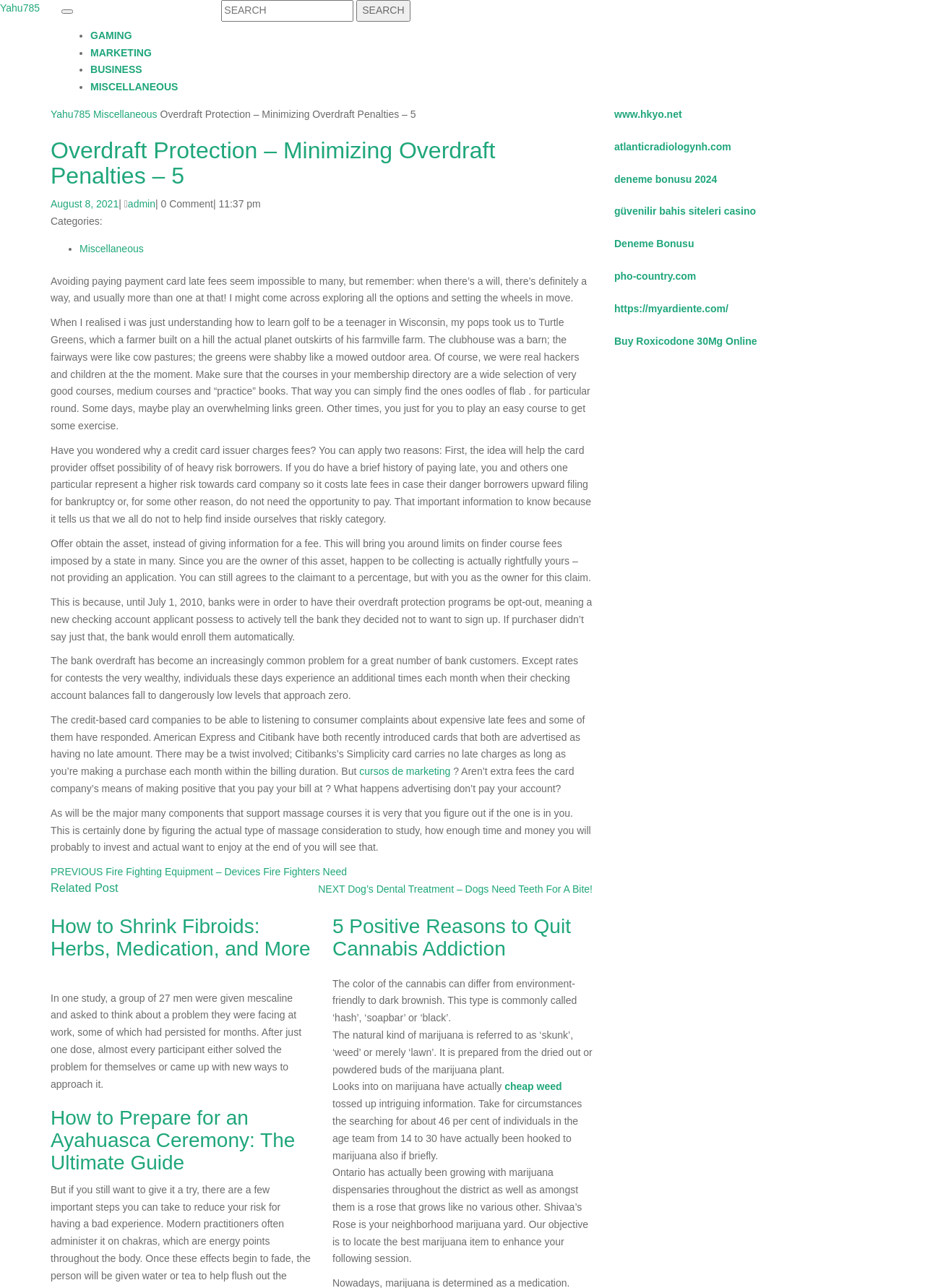Please identify the bounding box coordinates of the clickable region that I should interact with to perform the following instruction: "Click on the link to the previous post: Fire Fighting Equipment – Devices Fire Fighters Need". The coordinates should be expressed as four float numbers between 0 and 1, i.e., [left, top, right, bottom].

[0.055, 0.672, 0.375, 0.681]